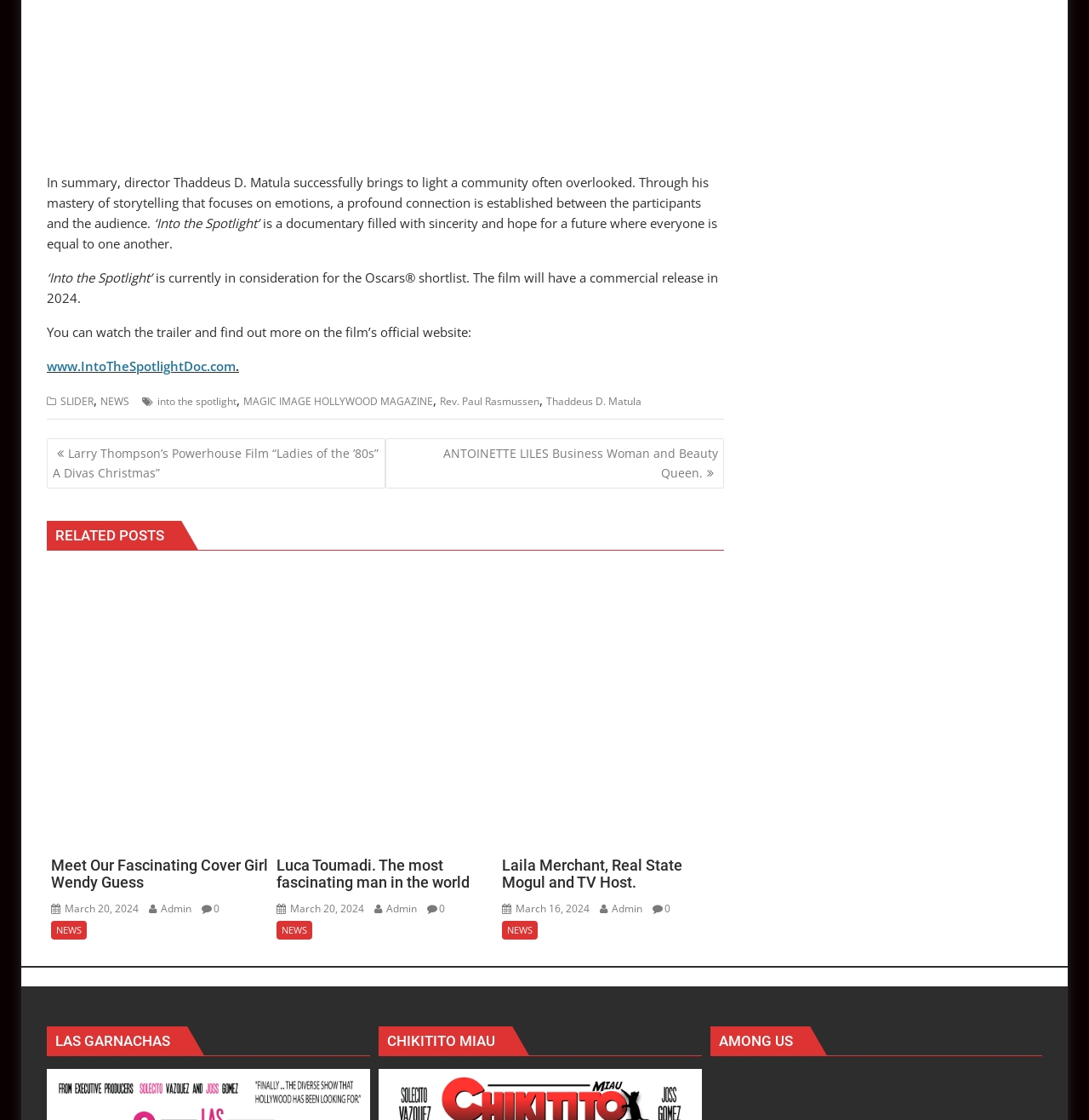What is the website of the documentary?
Kindly offer a comprehensive and detailed response to the question.

The website of the documentary is mentioned in the link 'www.IntoTheSpotlightDoc.com' which is provided in the text 'You can watch the trailer and find out more on the film’s official website:'